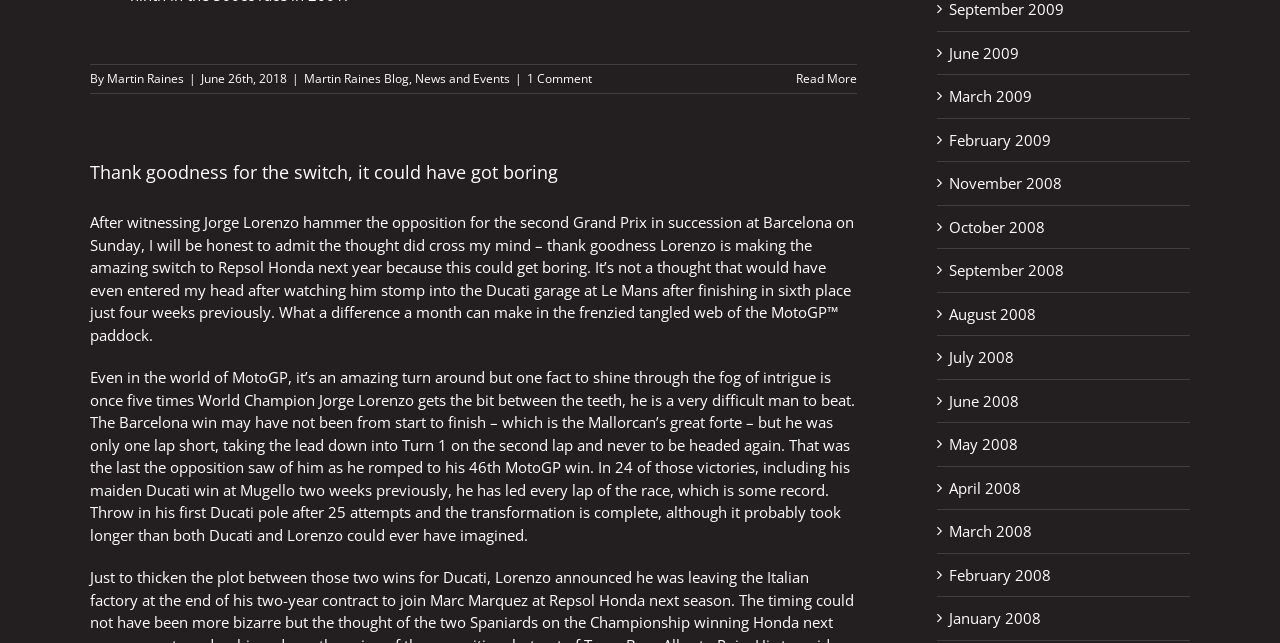Please determine the bounding box coordinates of the element to click on in order to accomplish the following task: "View news and events". Ensure the coordinates are four float numbers ranging from 0 to 1, i.e., [left, top, right, bottom].

[0.324, 0.109, 0.398, 0.135]